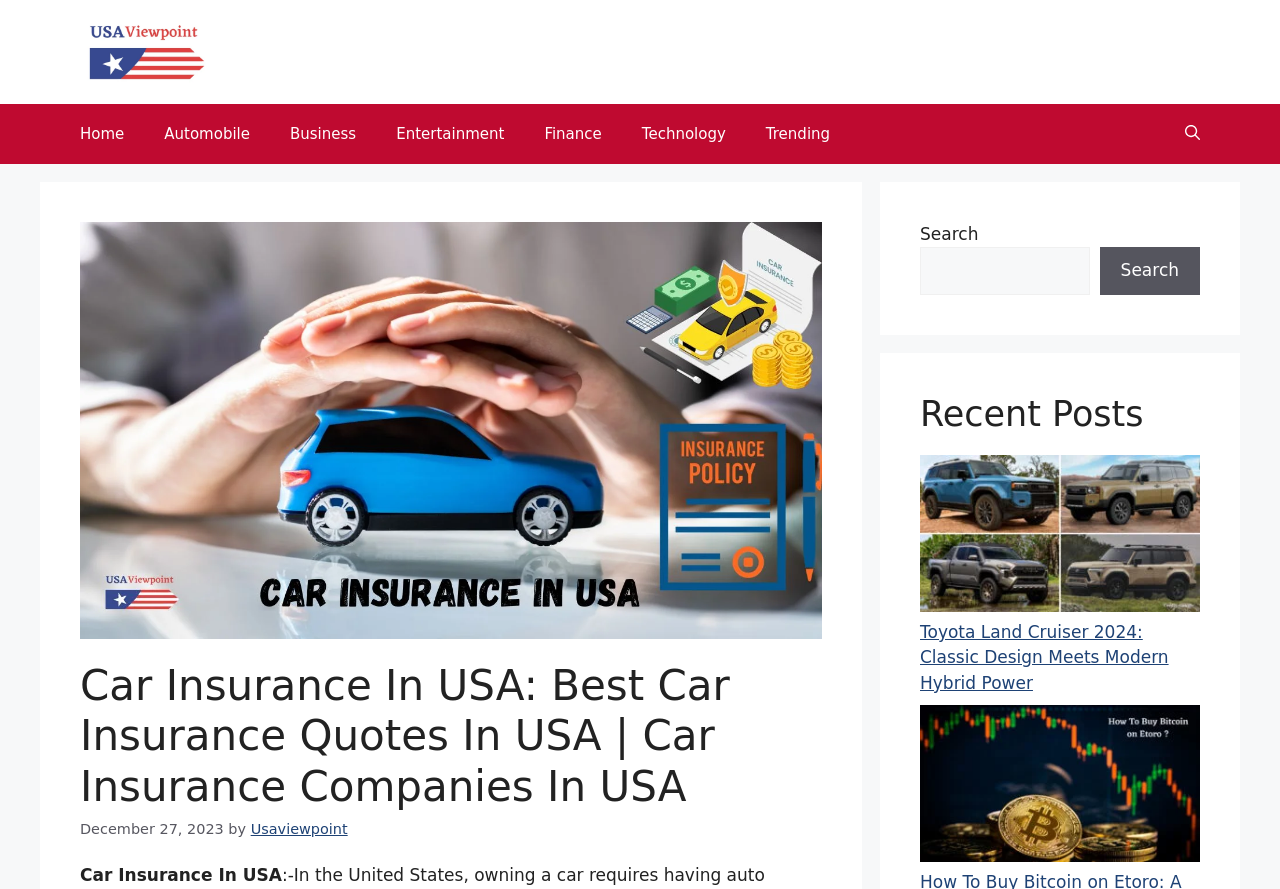Find the bounding box coordinates for the UI element whose description is: "Panic". The coordinates should be four float numbers between 0 and 1, in the format [left, top, right, bottom].

None